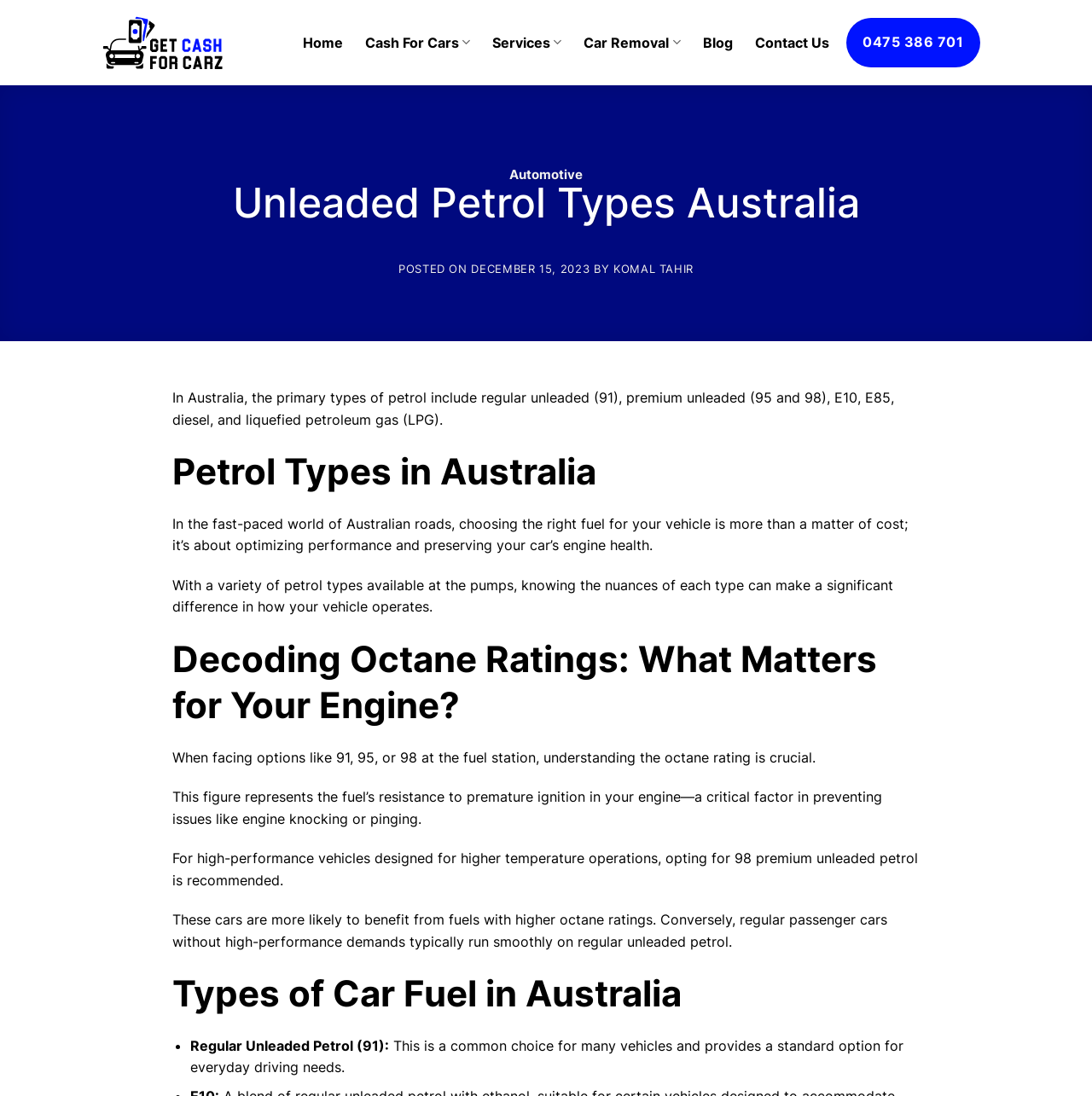What is the primary purpose of choosing the right fuel for a vehicle?
Using the image as a reference, give an elaborate response to the question.

According to the webpage, choosing the right fuel for a vehicle is not just about cost, but also about optimizing performance and preserving the car's engine health. This is mentioned in the paragraph that starts with 'In the fast-paced world of Australian roads...'.